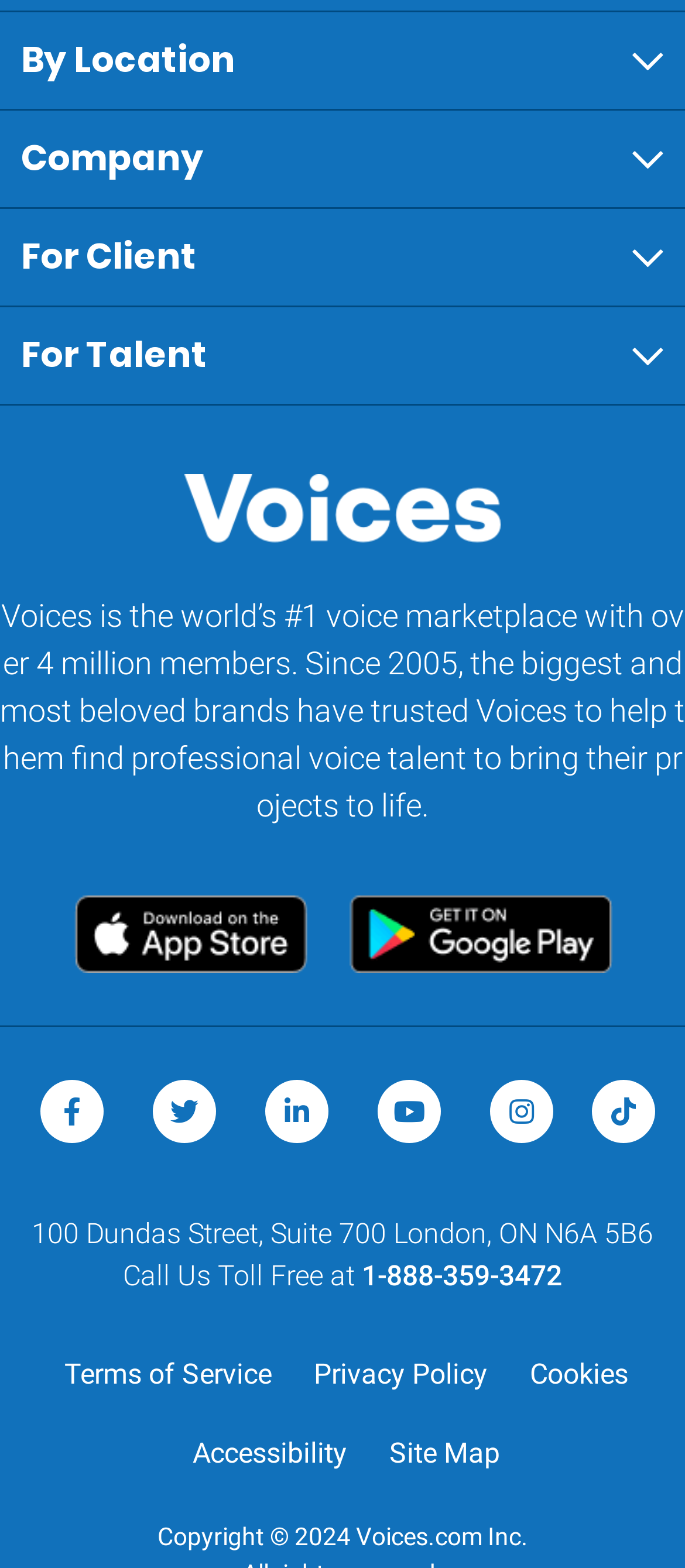Could you provide the bounding box coordinates for the portion of the screen to click to complete this instruction: "Learn about the company"?

[0.0, 0.132, 0.159, 0.182]